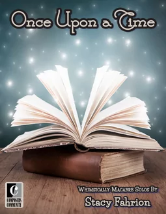What is the background of the cover?
Please provide a detailed answer to the question.

The background of the cover features a softly glowing background of twinkling stars, which evokes a sense of magic and wonder, fitting for a musical arrangement that tells enchanting stories.